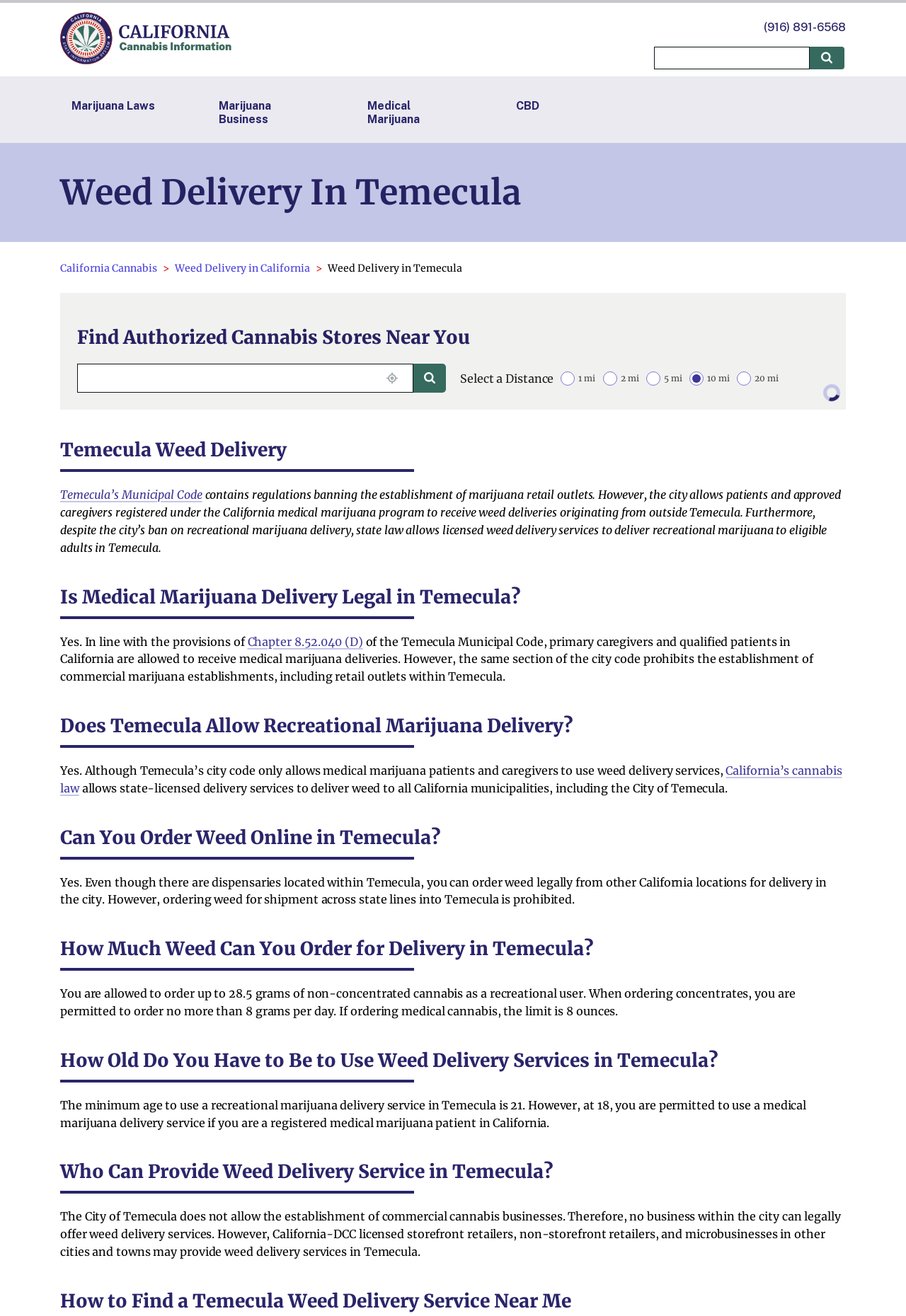Can recreational marijuana be delivered to eligible adults in Temecula?
Could you answer the question with a detailed and thorough explanation?

According to the webpage, despite the city's ban on recreational marijuana delivery, state law allows licensed weed delivery services to deliver recreational marijuana to eligible adults in Temecula.